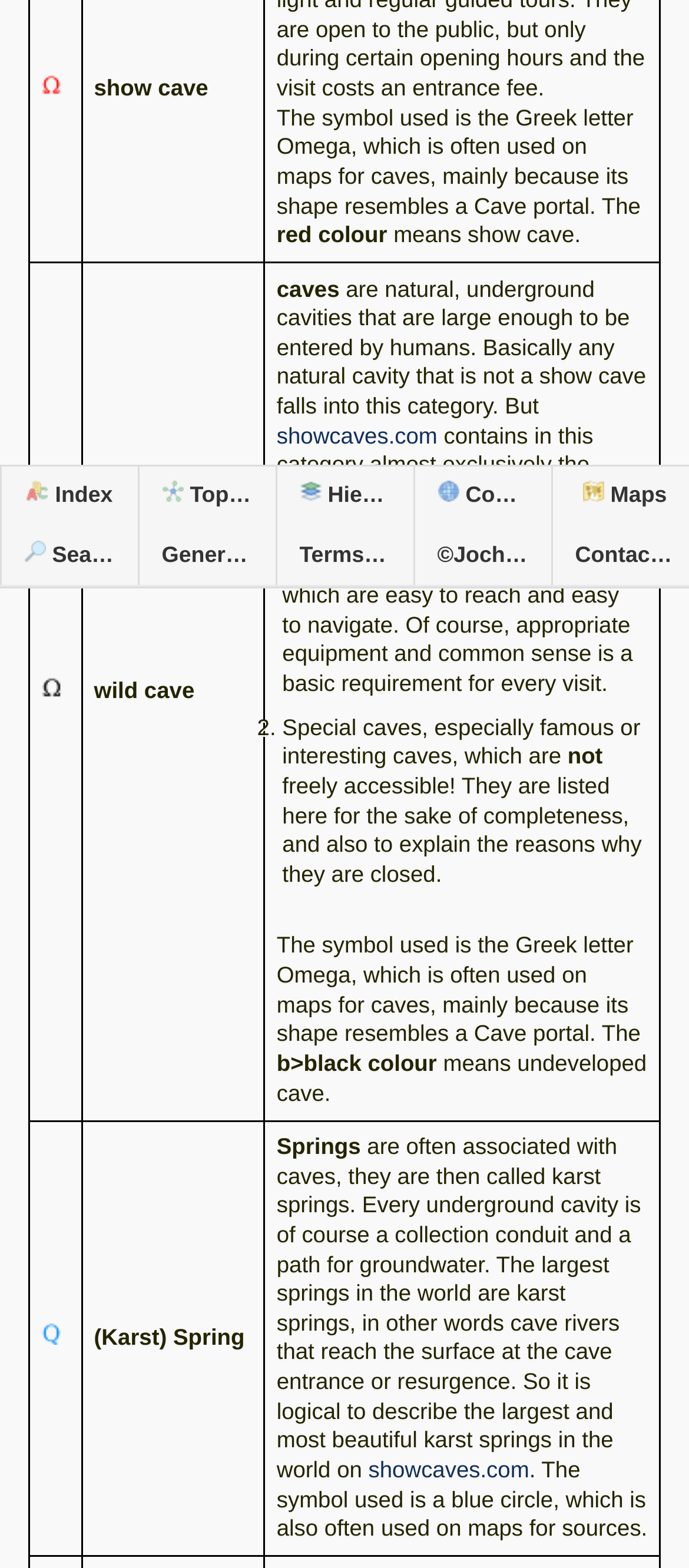Using the given element description, provide the bounding box coordinates (top-left x, top-left y, bottom-right x, bottom-right y) for the corresponding UI element in the screenshot: Terms of Use

[0.4, 0.335, 0.6, 0.373]